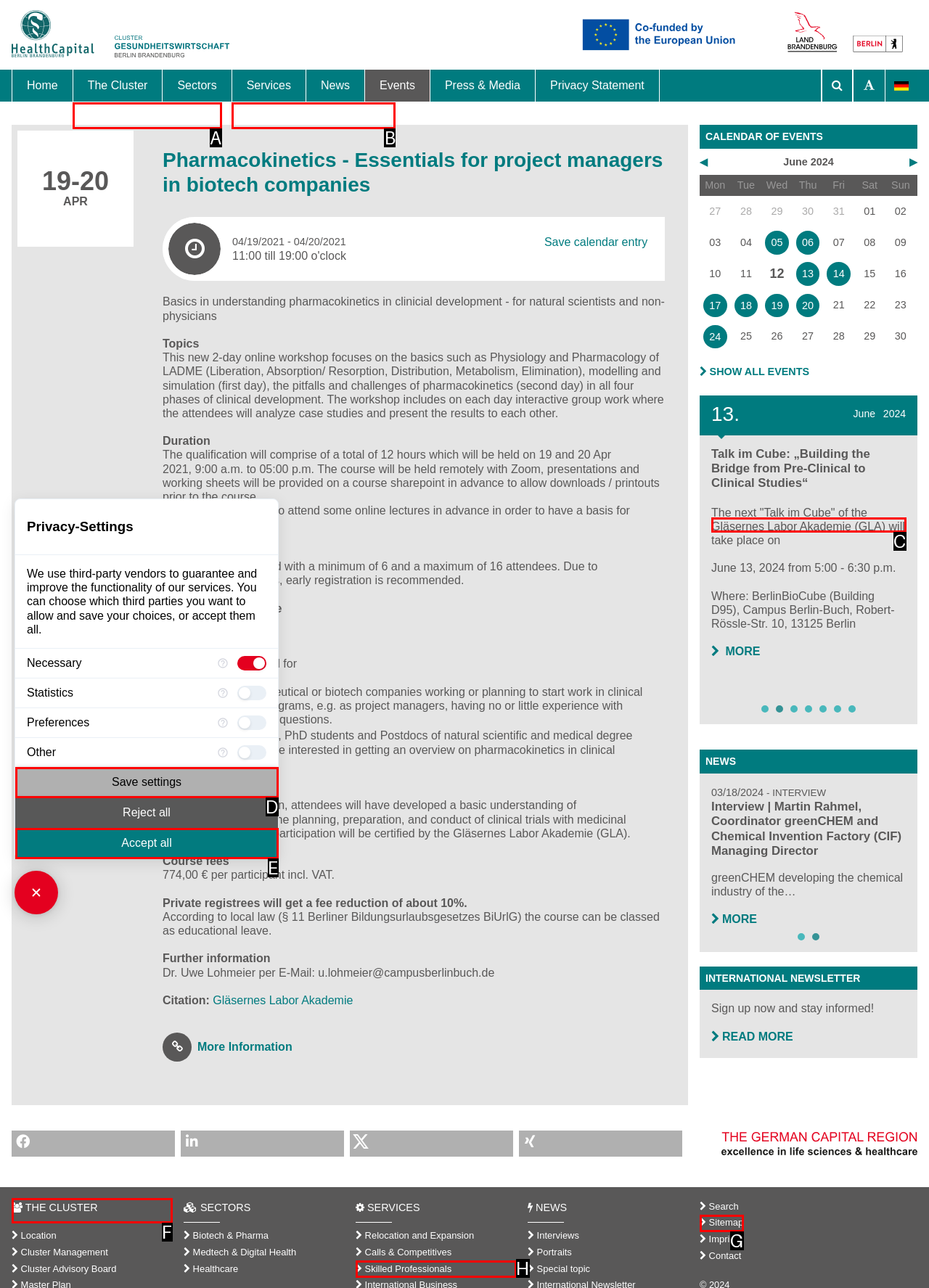Identify the HTML element that matches the description: The Cluster
Respond with the letter of the correct option.

F